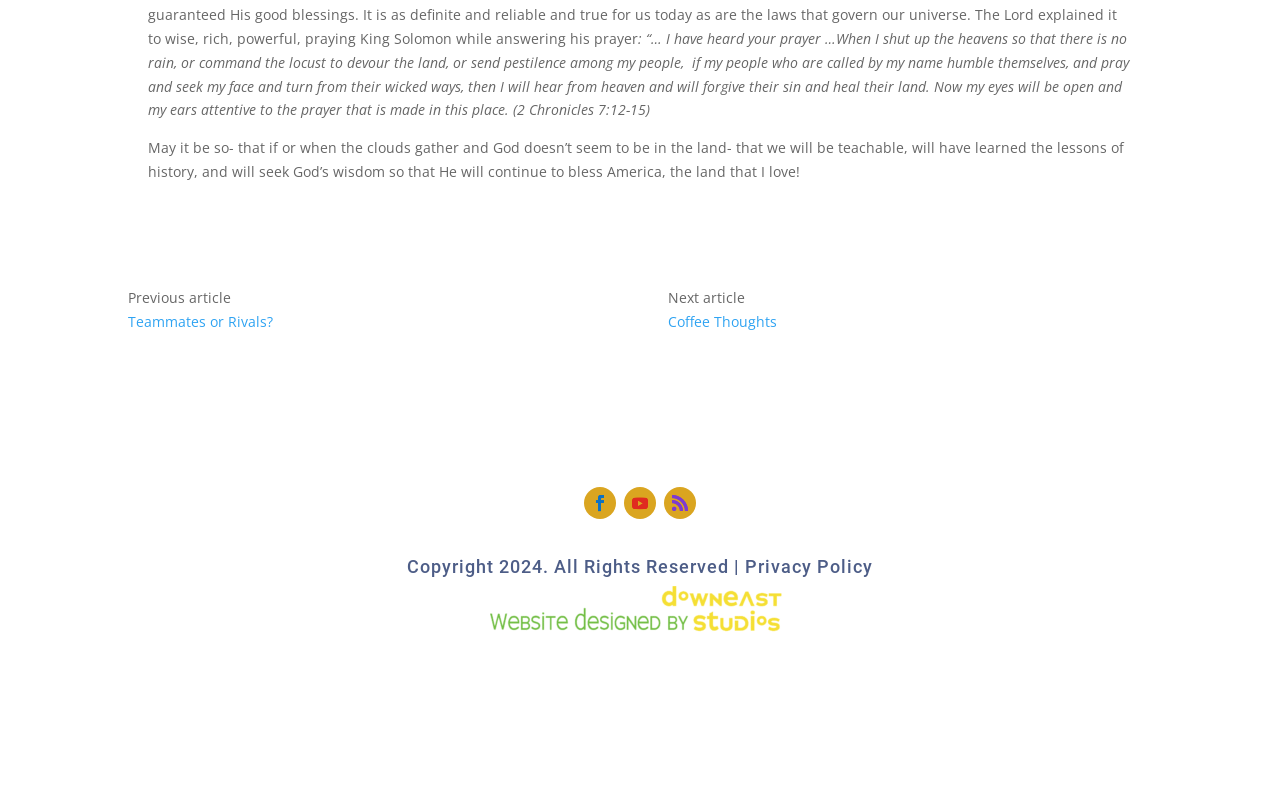How many social media links are present on the webpage?
From the image, provide a succinct answer in one word or a short phrase.

3